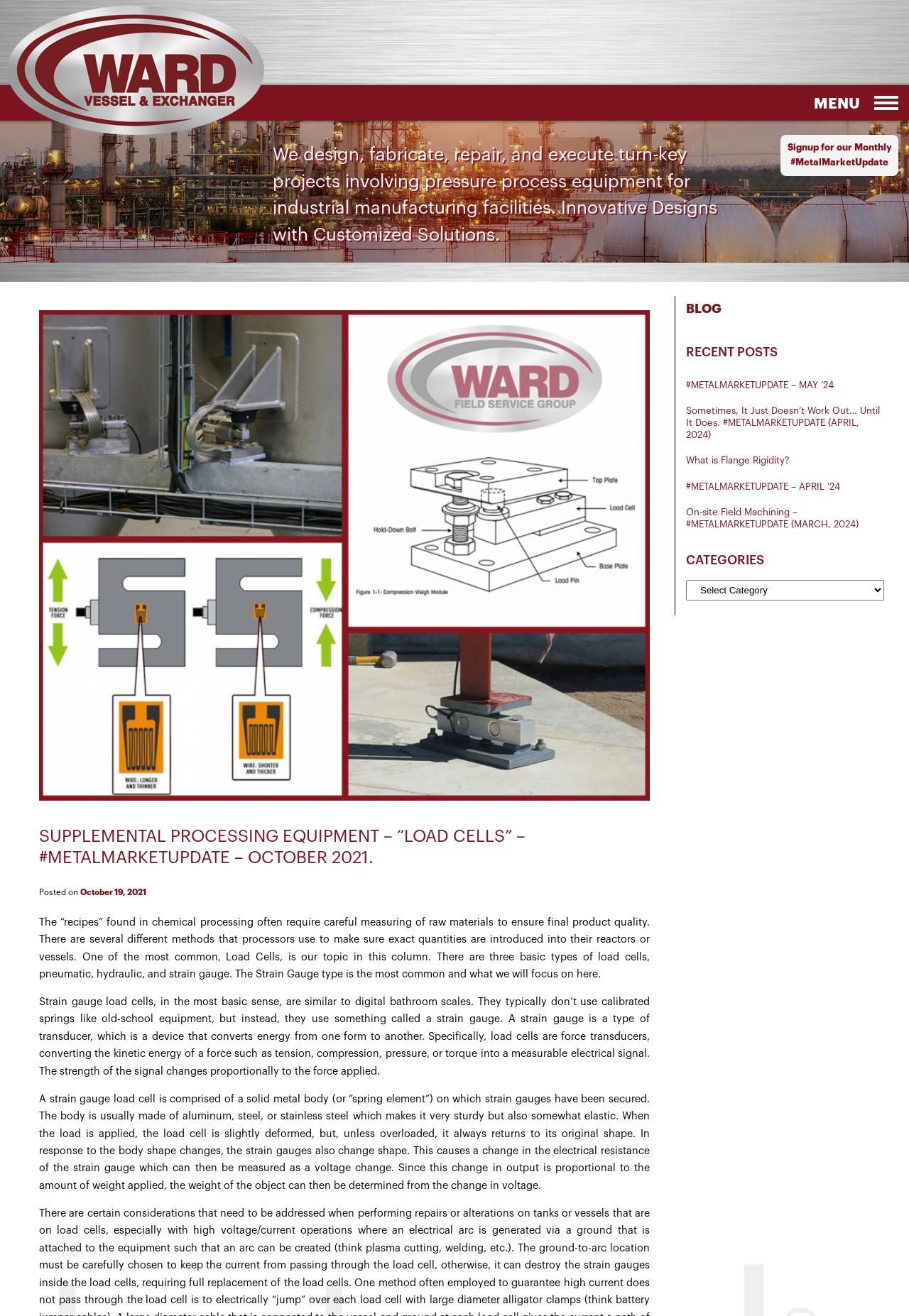Please provide a comprehensive answer to the question below using the information from the image: What is the topic of this column?

The topic of this column is Load Cells, as mentioned in the heading 'SUPPLEMENTAL PROCESSING EQUIPMENT – “LOAD CELLS” – #METALMARKETUPDATE – OCTOBER 2021.'